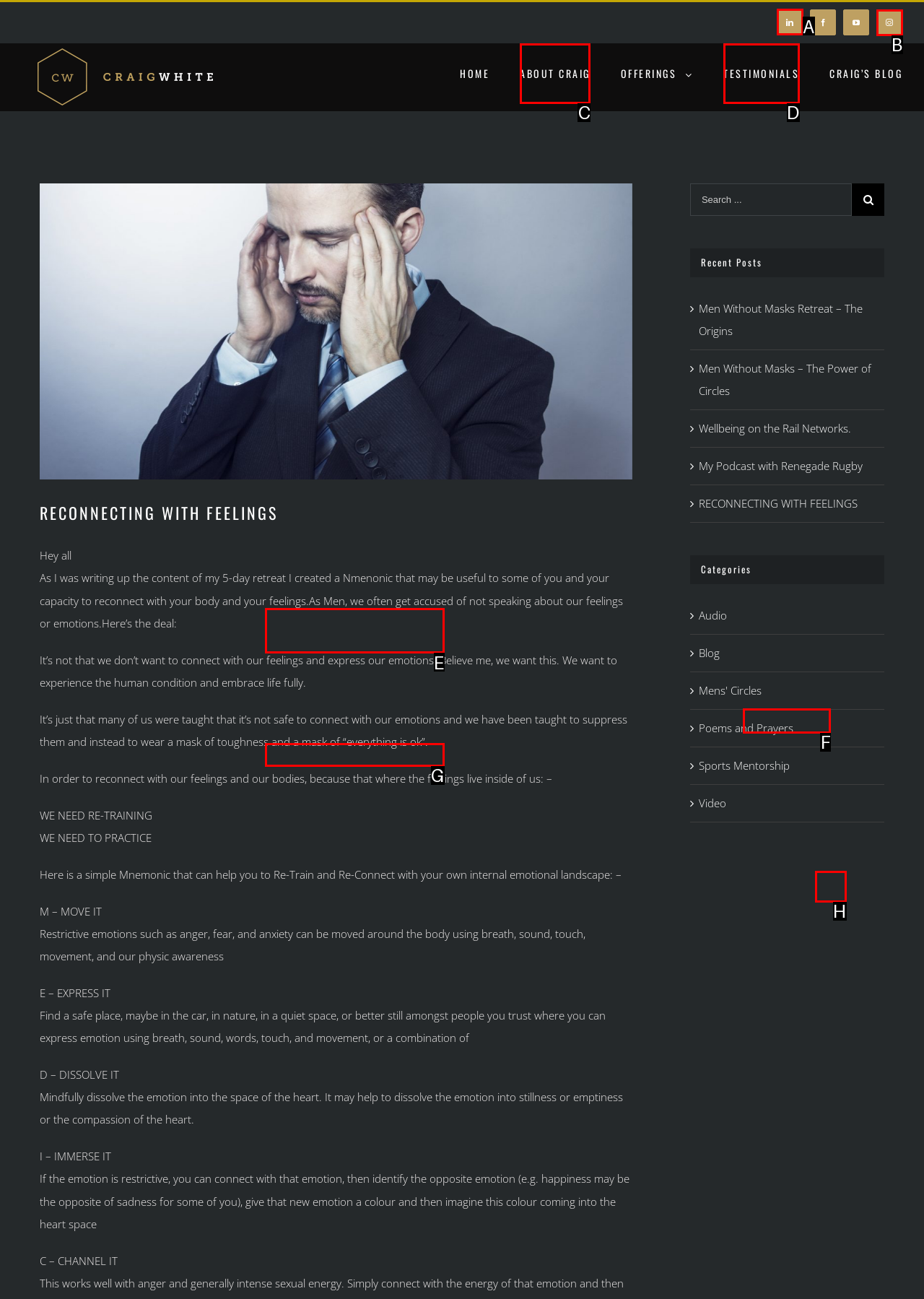Given the task: Click on the Linkedin link, indicate which boxed UI element should be clicked. Provide your answer using the letter associated with the correct choice.

A